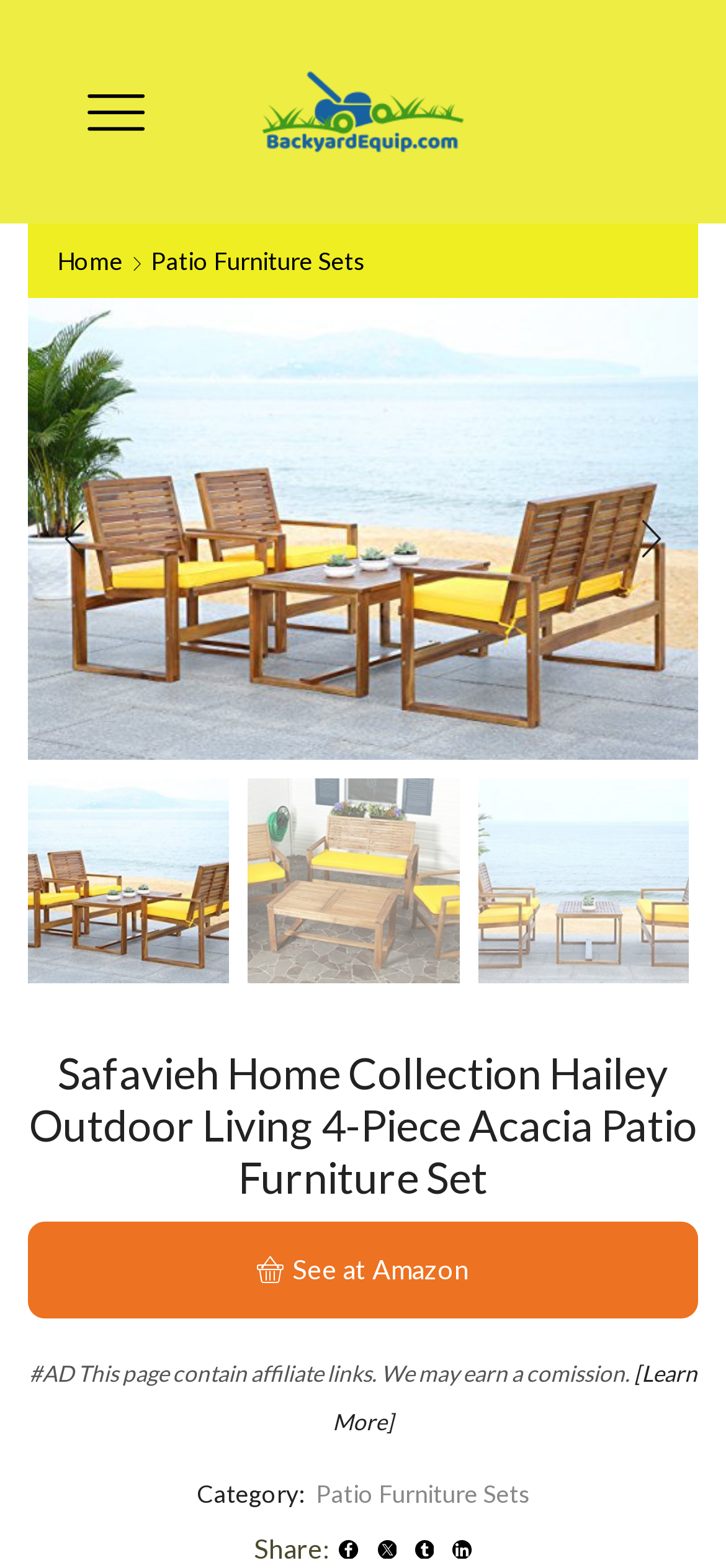What is the name of the patio furniture set?
Refer to the image and give a detailed response to the question.

I found the answer by looking at the heading element on the webpage, which has the text 'Safavieh Home Collection Hailey Outdoor Living 4-Piece Acacia Patio Furniture Set'.